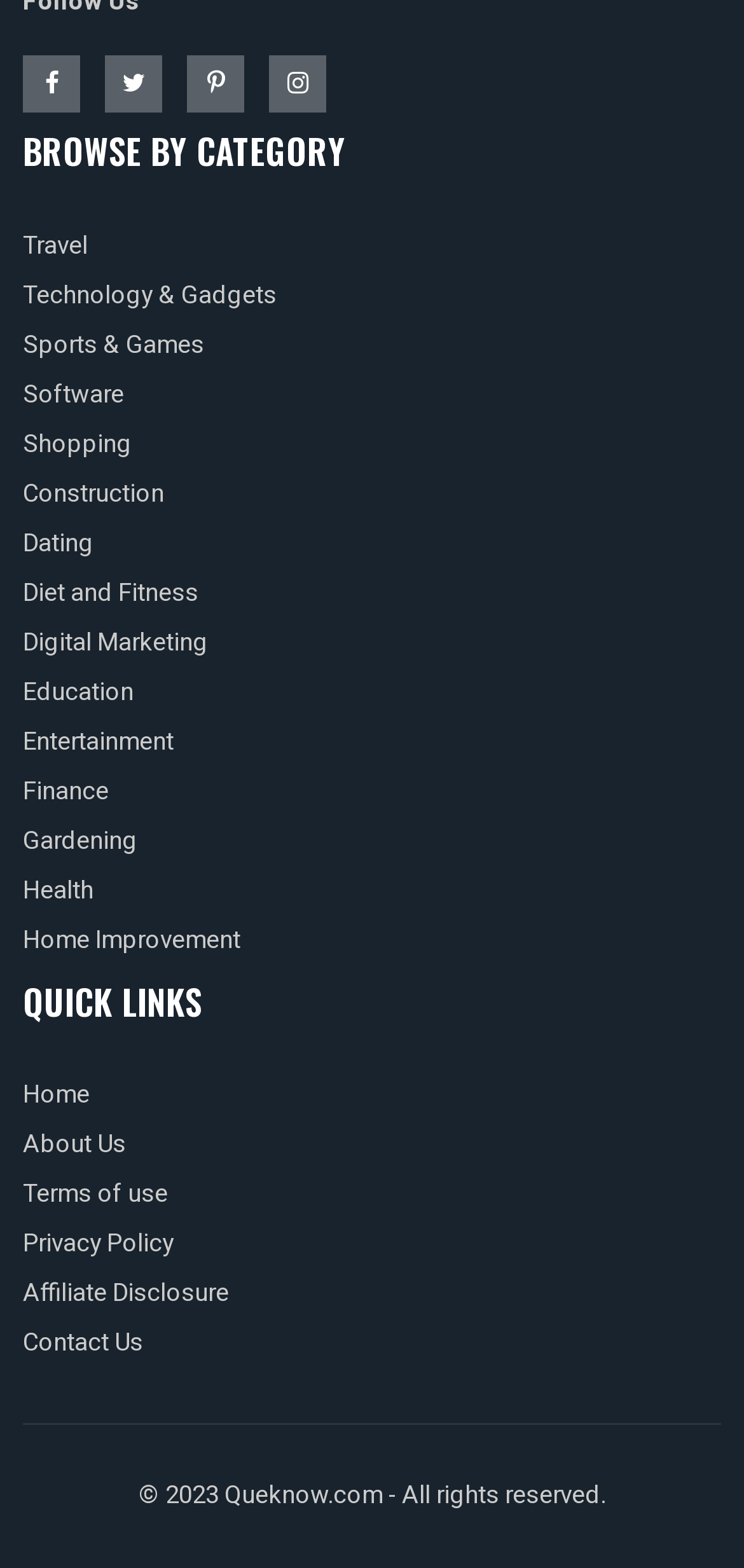Find the bounding box of the element with the following description: "Privacy Policy". The coordinates must be four float numbers between 0 and 1, formatted as [left, top, right, bottom].

[0.031, 0.782, 0.233, 0.805]